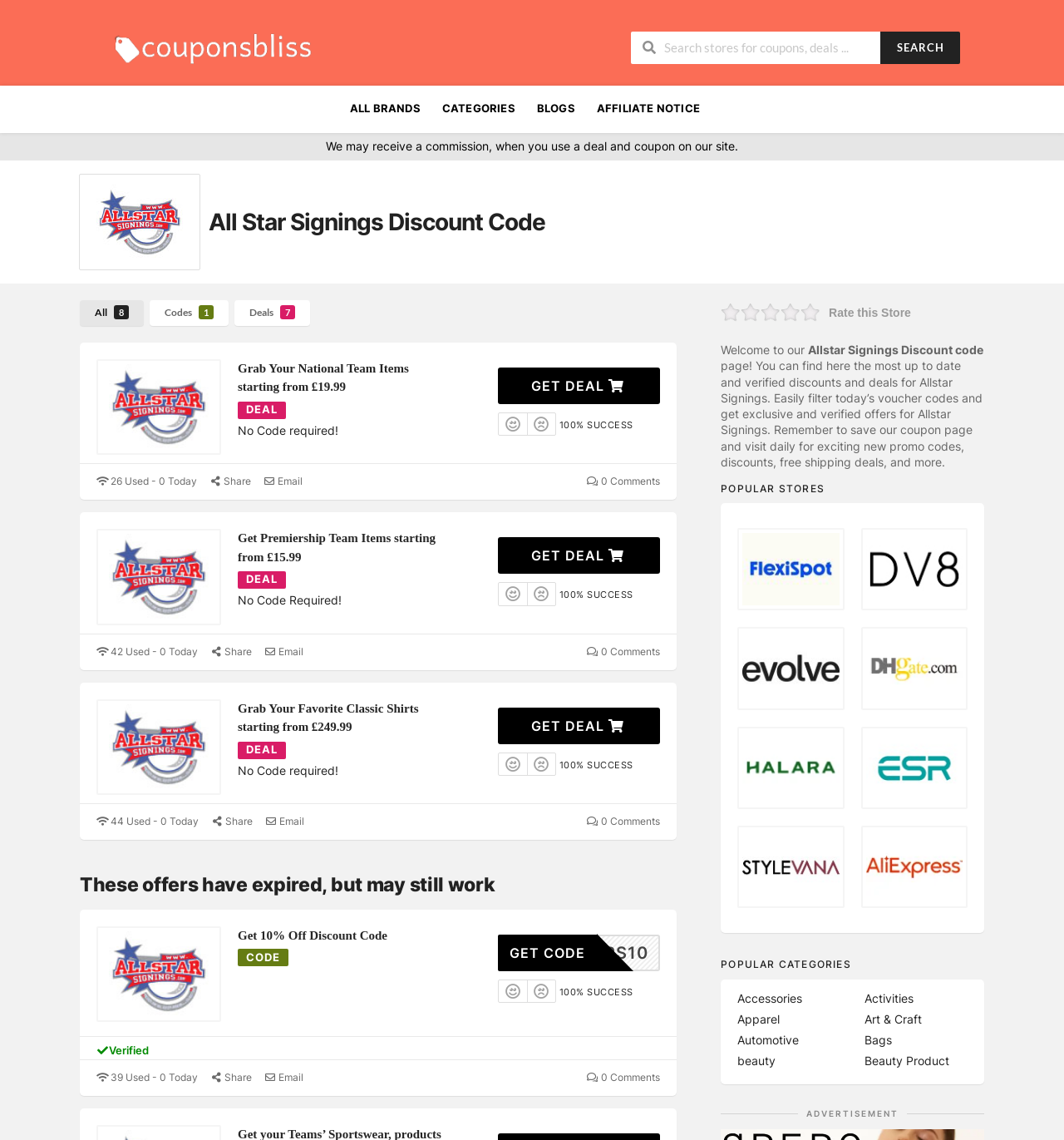What is the function of the 'SEARCH' button?
Carefully analyze the image and provide a detailed answer to the question.

The 'SEARCH' button is located next to a textbox with a placeholder text 'Search stores for coupons, deals...'. This suggests that the button is used to search for coupons and deals on various stores.